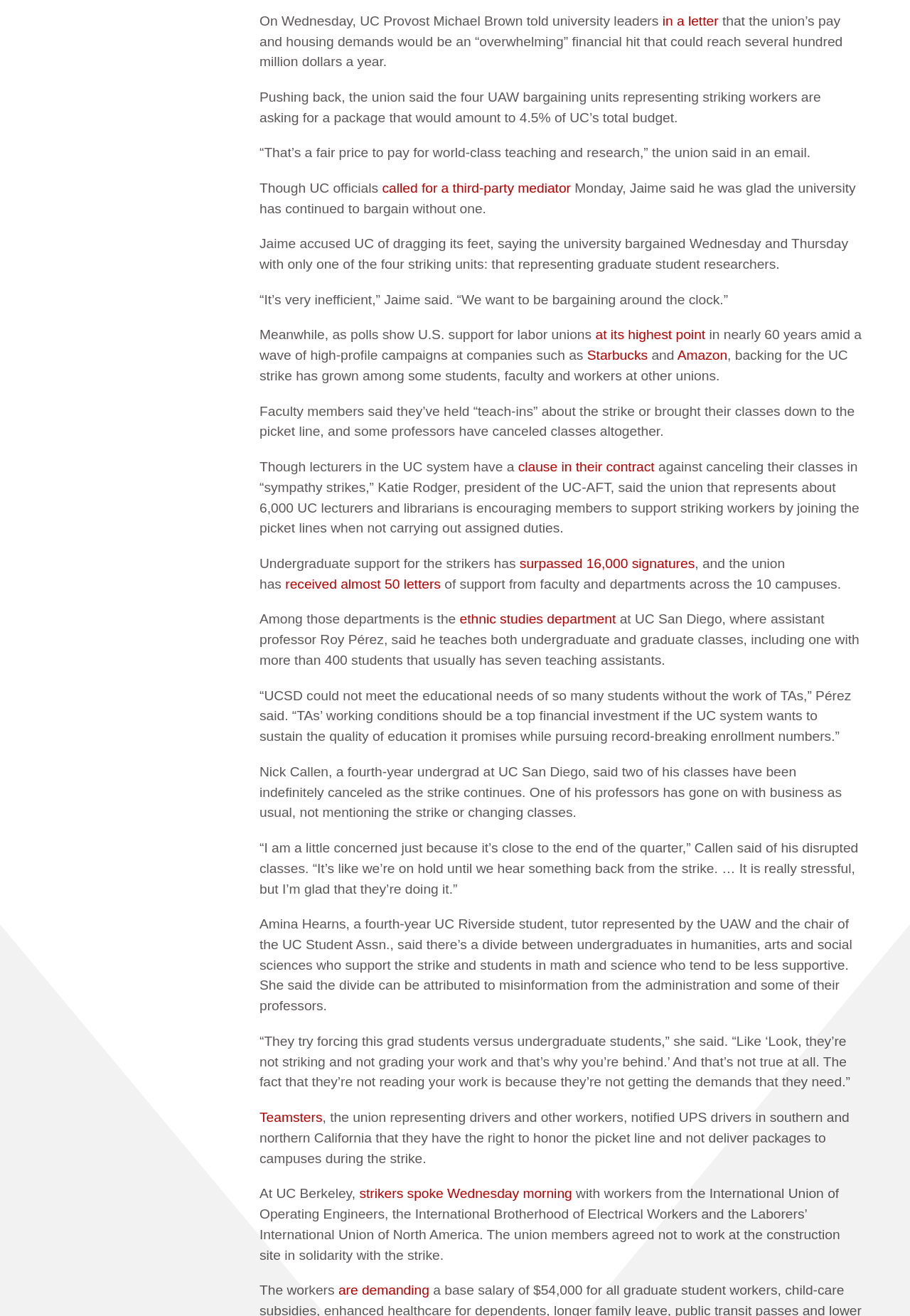Using the element description surpassed 16,000 signatures, predict the bounding box coordinates for the UI element. Provide the coordinates in (top-left x, top-left y, bottom-right x, bottom-right y) format with values ranging from 0 to 1.

[0.571, 0.422, 0.763, 0.434]